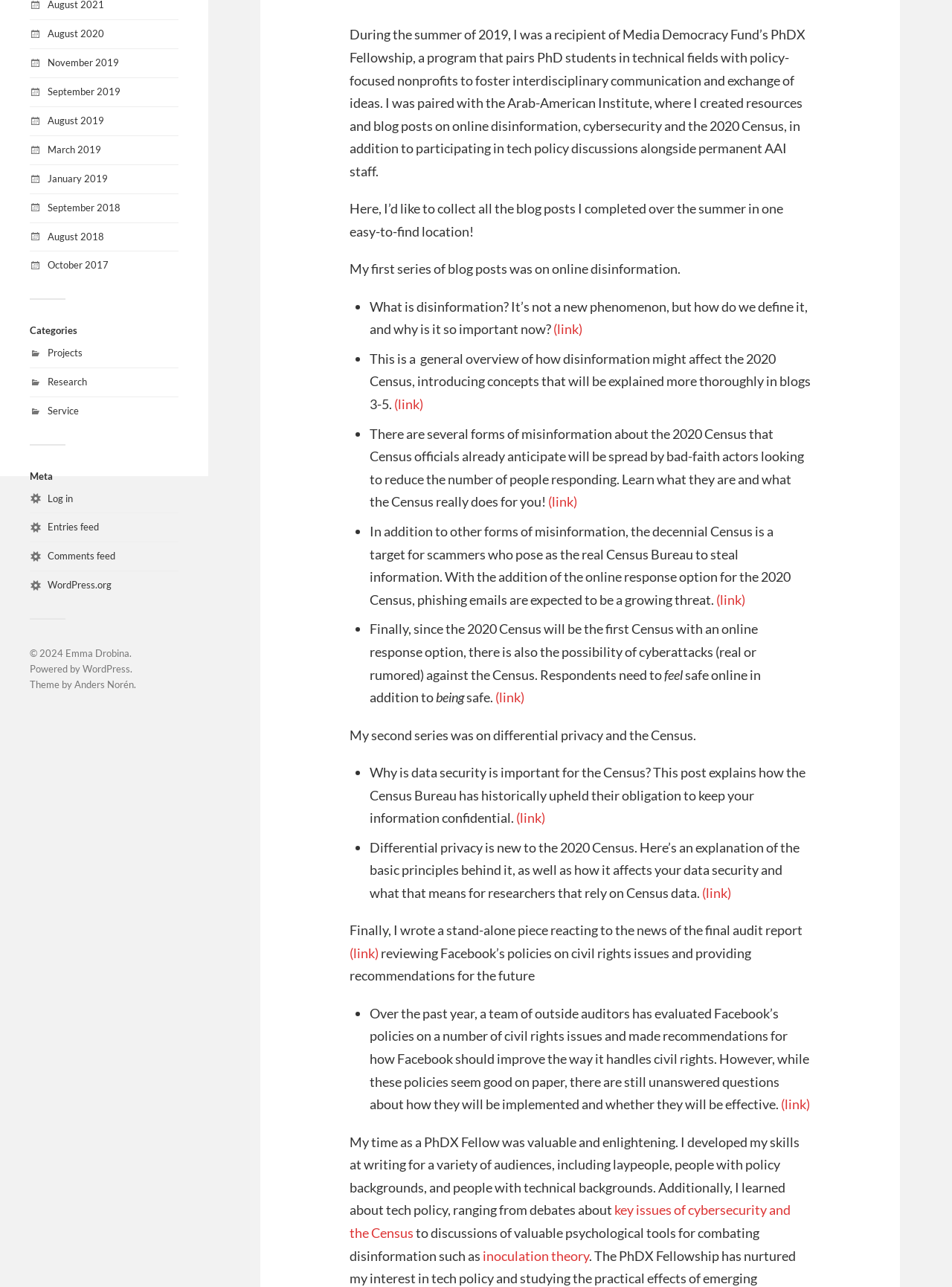Find the bounding box of the web element that fits this description: "Anders Norén".

[0.078, 0.527, 0.141, 0.536]